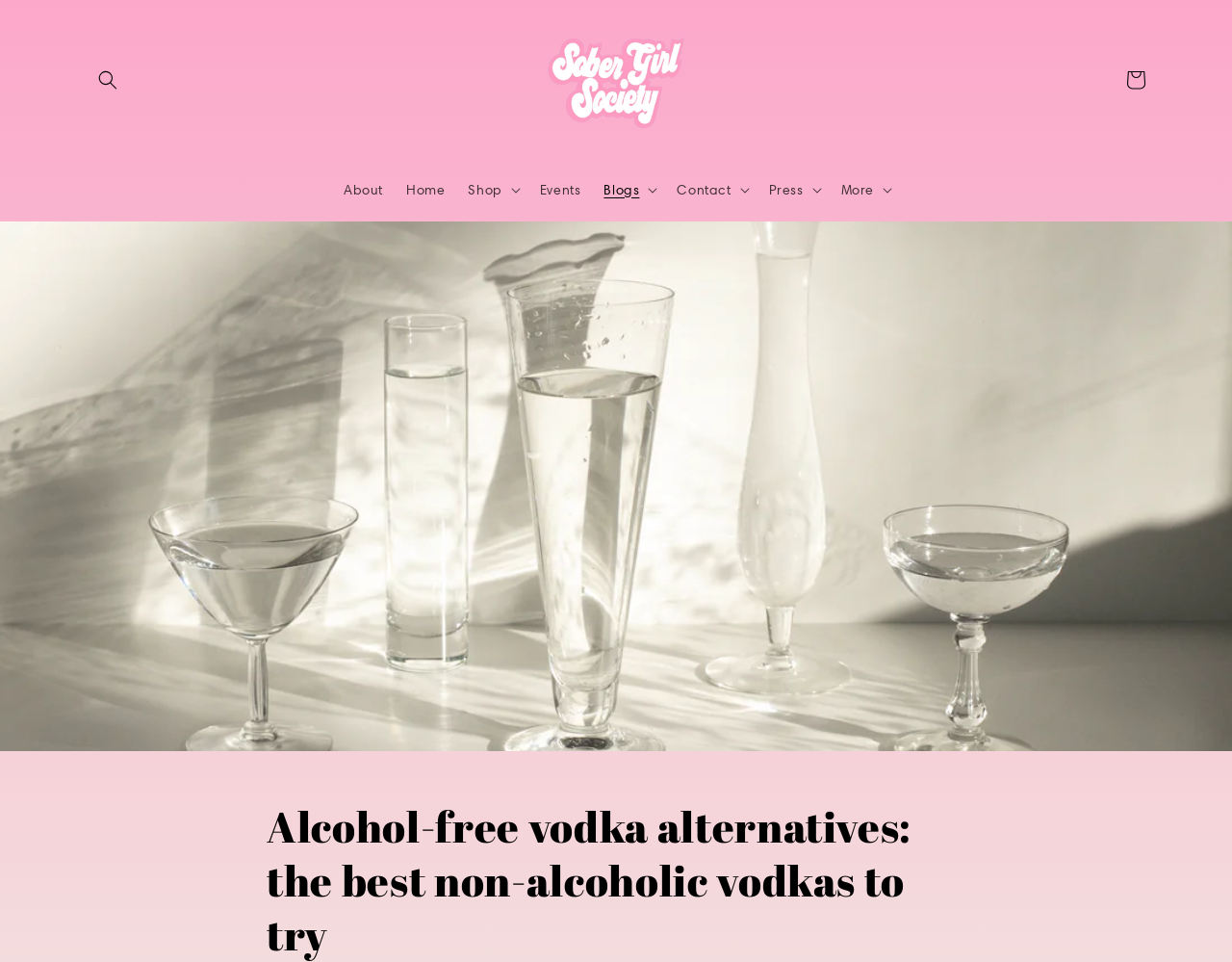Please identify the bounding box coordinates of the element's region that needs to be clicked to fulfill the following instruction: "Search for something". The bounding box coordinates should consist of four float numbers between 0 and 1, i.e., [left, top, right, bottom].

[0.07, 0.061, 0.105, 0.105]